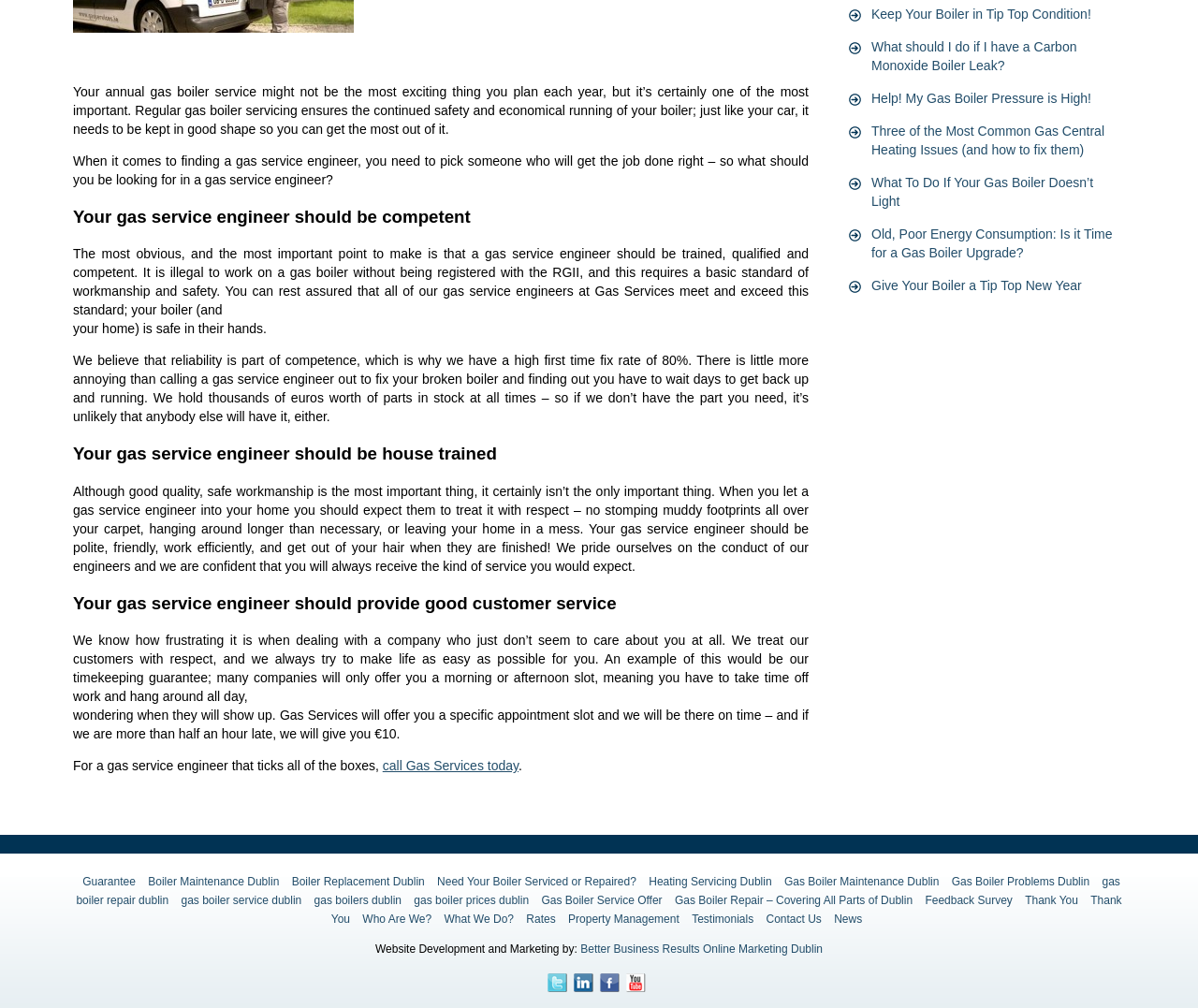Find the UI element described as: "Thank You" and predict its bounding box coordinates. Ensure the coordinates are four float numbers between 0 and 1, [left, top, right, bottom].

[0.276, 0.887, 0.936, 0.919]